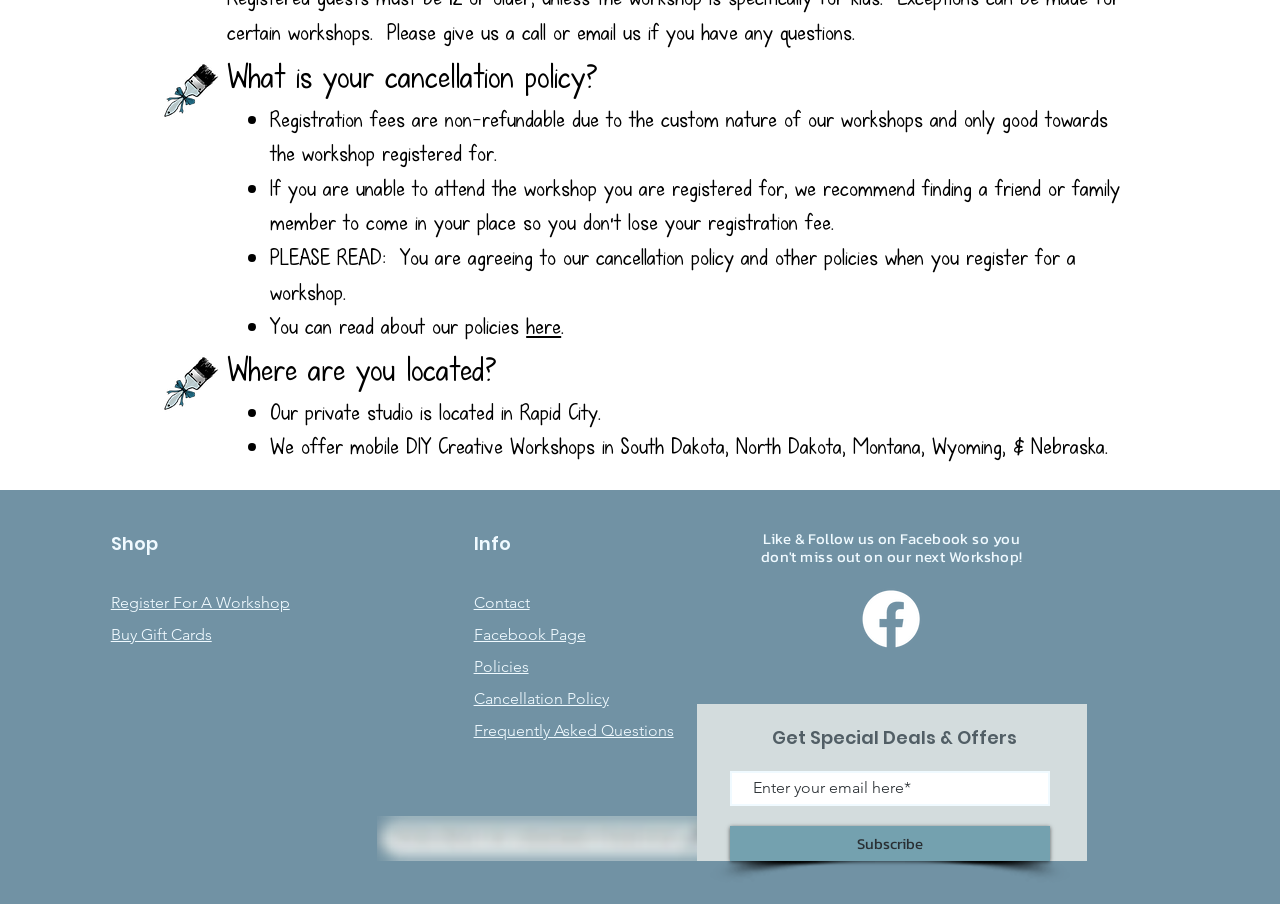Extract the bounding box coordinates of the UI element described by: "Buy Gift Cards". The coordinates should include four float numbers ranging from 0 to 1, e.g., [left, top, right, bottom].

[0.086, 0.691, 0.165, 0.712]